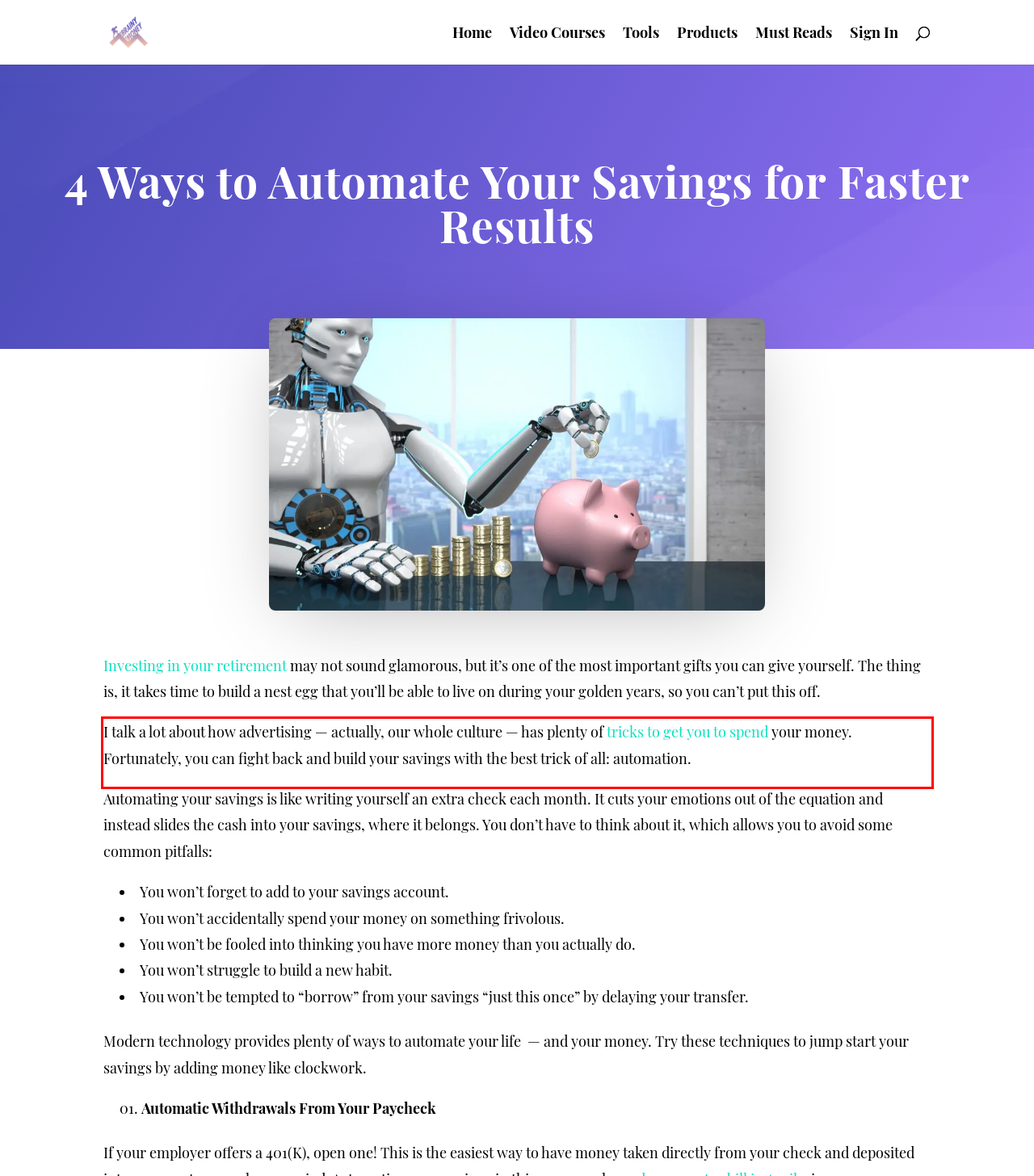Given a screenshot of a webpage with a red bounding box, please identify and retrieve the text inside the red rectangle.

I talk a lot about how advertising — actually, our whole culture — has plenty of tricks to get you to spend your money. Fortunately, you can fight back and build your savings with the best trick of all: automation.